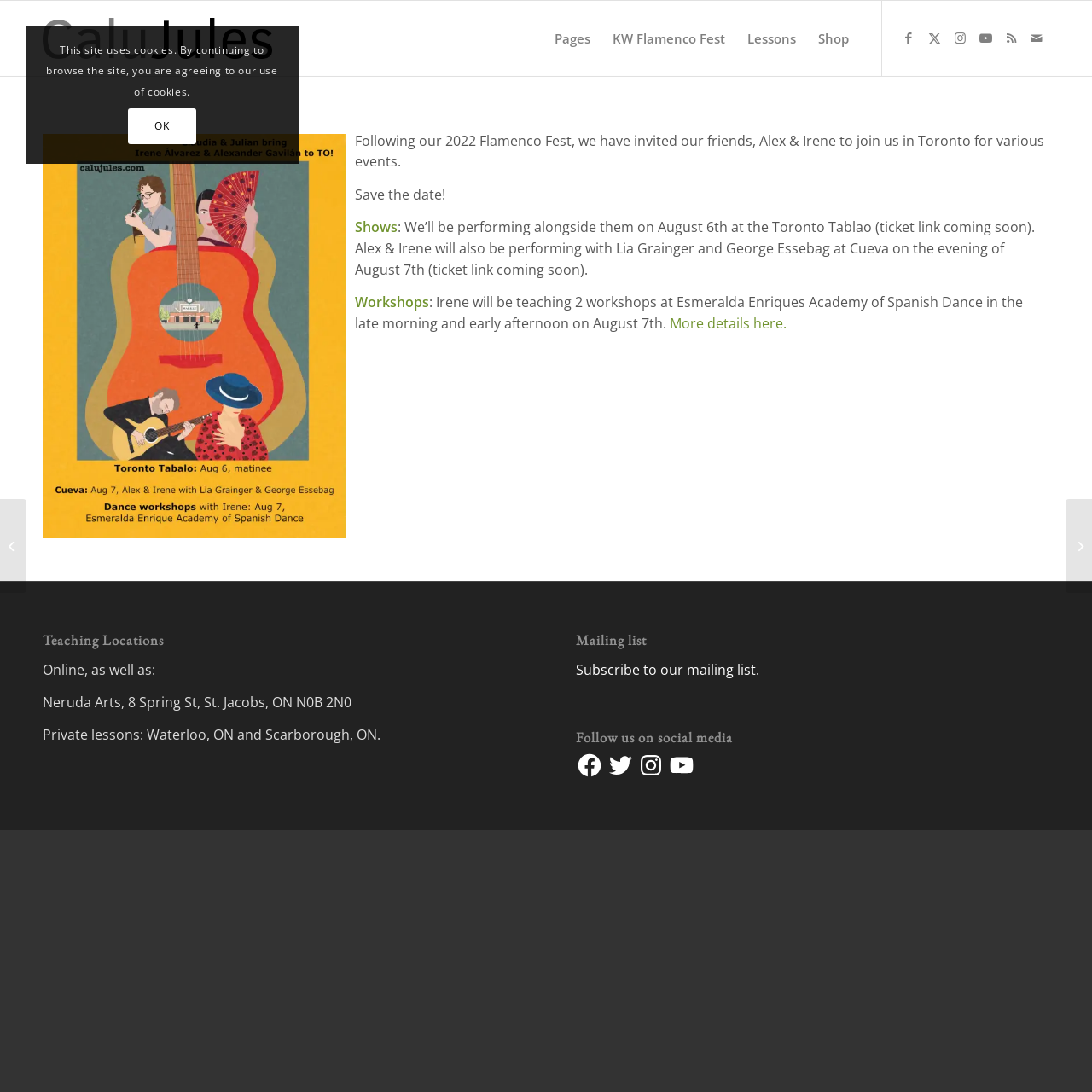Using the given element description, provide the bounding box coordinates (top-left x, top-left y, bottom-right x, bottom-right y) for the corresponding UI element in the screenshot: KW Flamenco Fest

[0.551, 0.001, 0.674, 0.07]